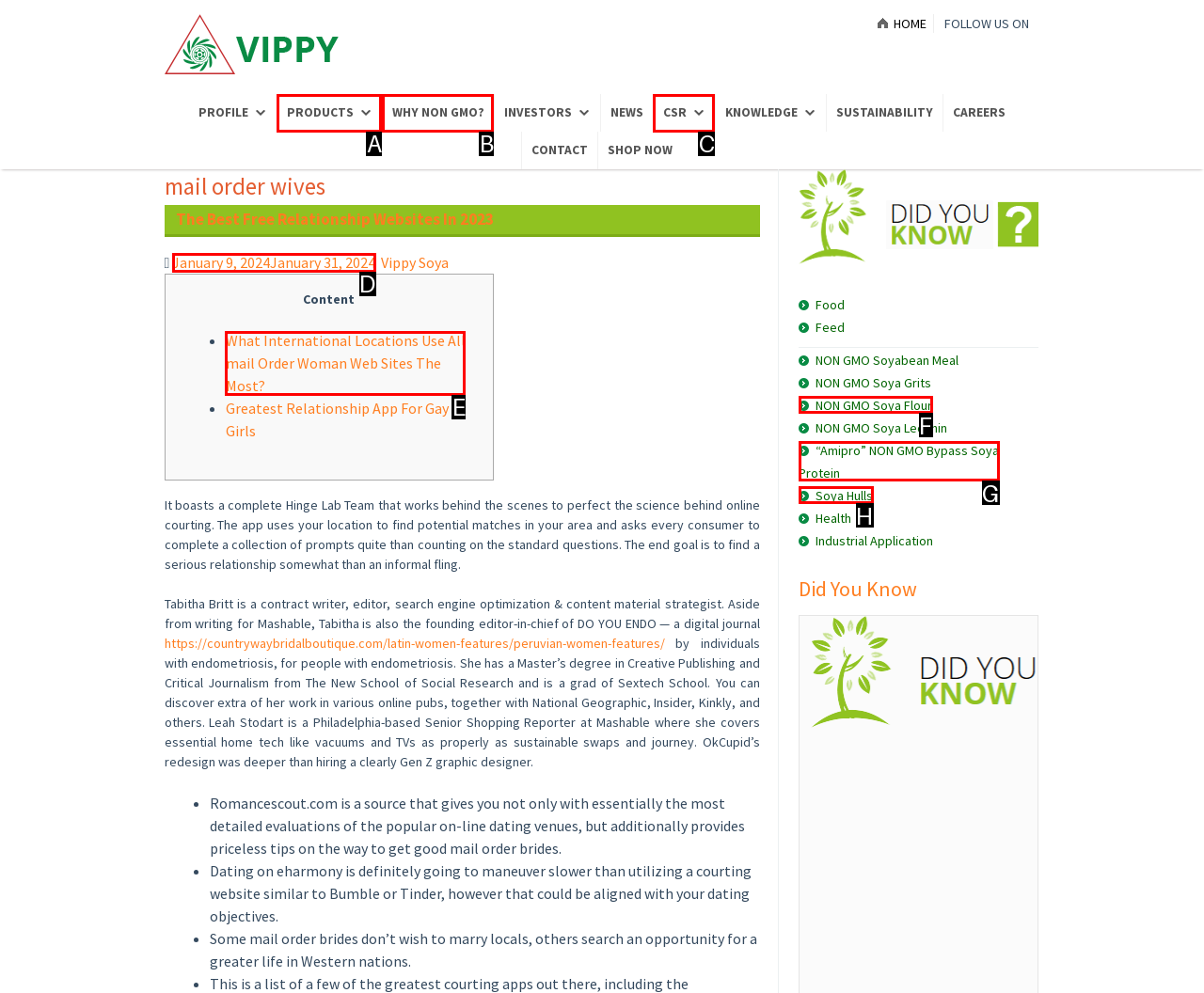From the options presented, which lettered element matches this description: January 9, 2024January 31, 2024
Reply solely with the letter of the matching option.

D